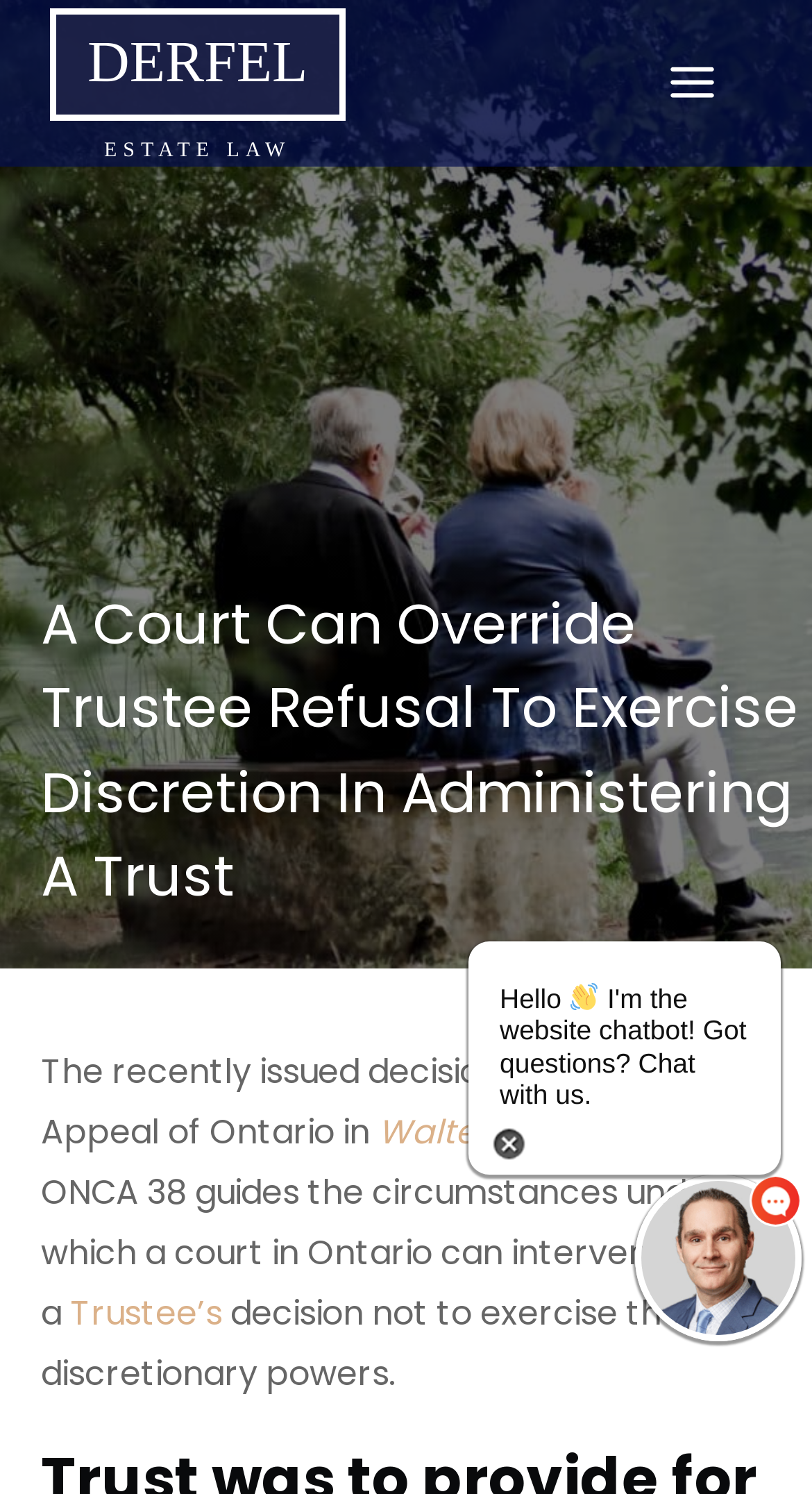Given the element description "aria-label="Advertisement" name="aswift_0" title="Advertisement"" in the screenshot, predict the bounding box coordinates of that UI element.

None